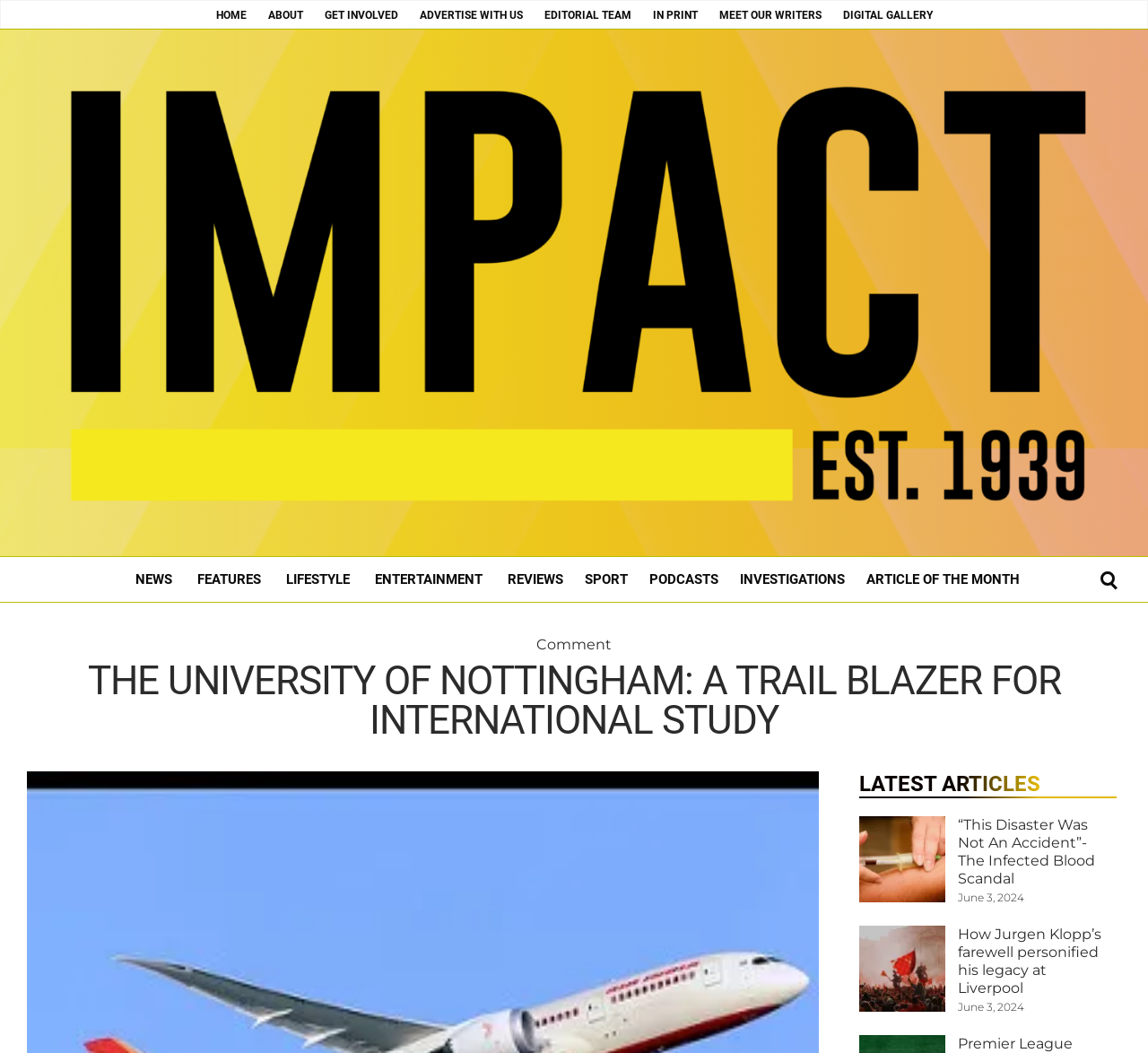Use a single word or phrase to respond to the question:
How many categories are listed under the 'NEWS' section?

8